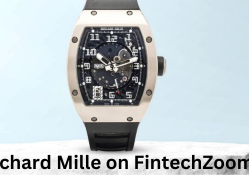What is the purpose of the luminous markers on the dial?
Based on the content of the image, thoroughly explain and answer the question.

The caption highlights that the dial of the Richard Mille watch features luminous markers, which are designed to facilitate easy time reading, especially in low-light conditions.